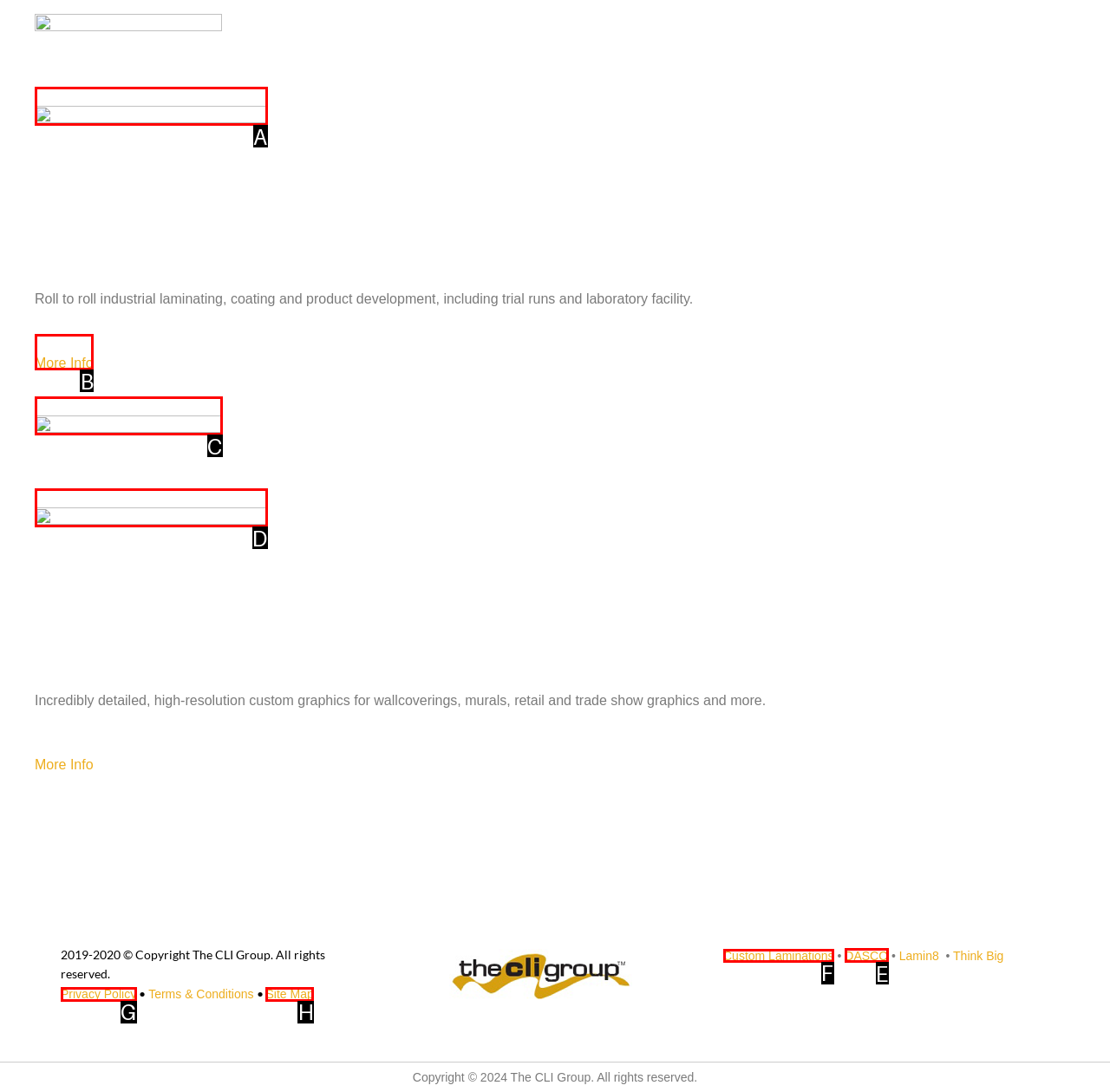Out of the given choices, which letter corresponds to the UI element required to Go to the 'Custom Laminations' page? Answer with the letter.

F